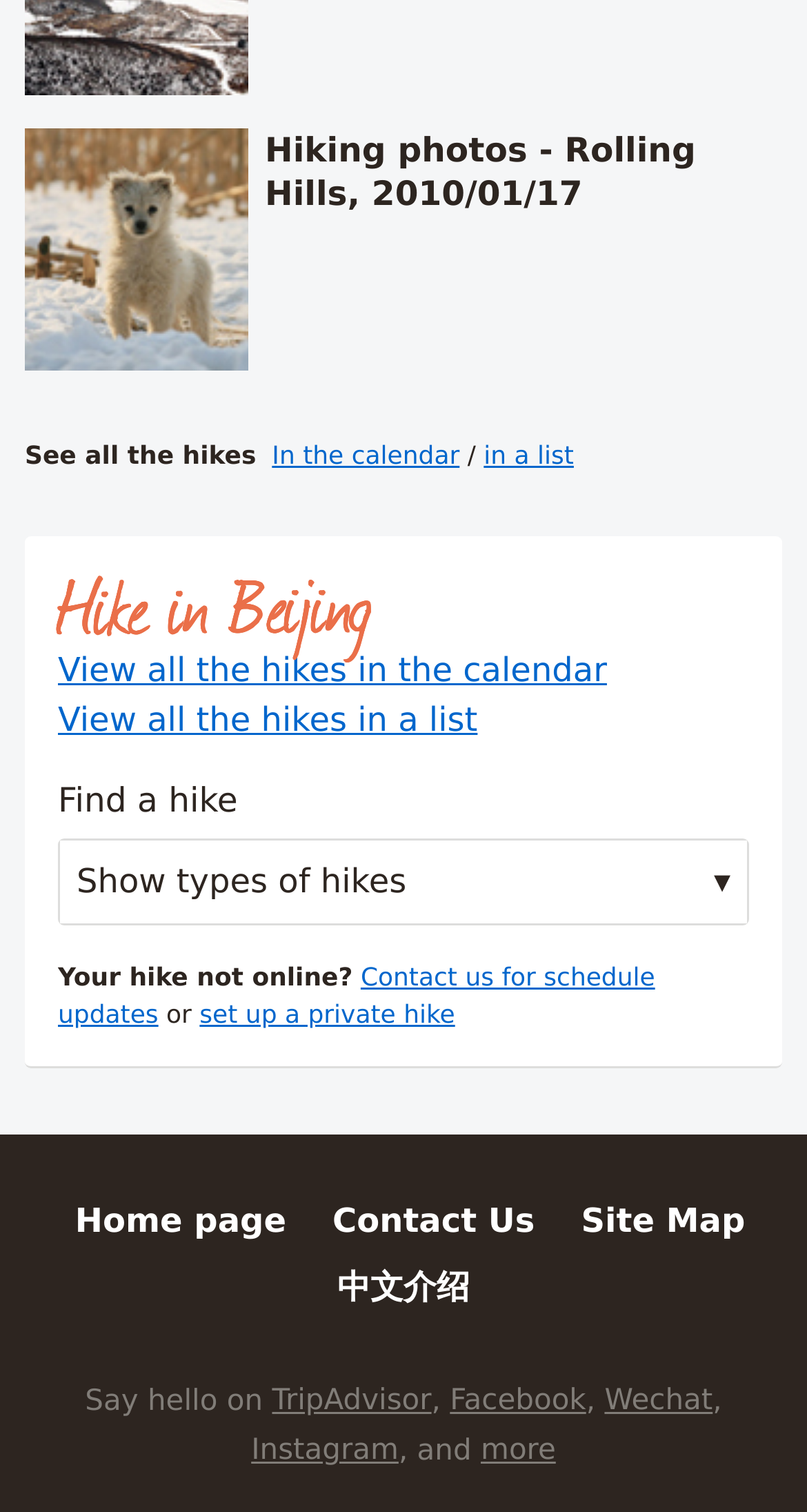Bounding box coordinates must be specified in the format (top-left x, top-left y, bottom-right x, bottom-right y). All values should be floating point numbers between 0 and 1. What are the bounding box coordinates of the UI element described as: Show types of hikes

[0.074, 0.556, 0.926, 0.611]